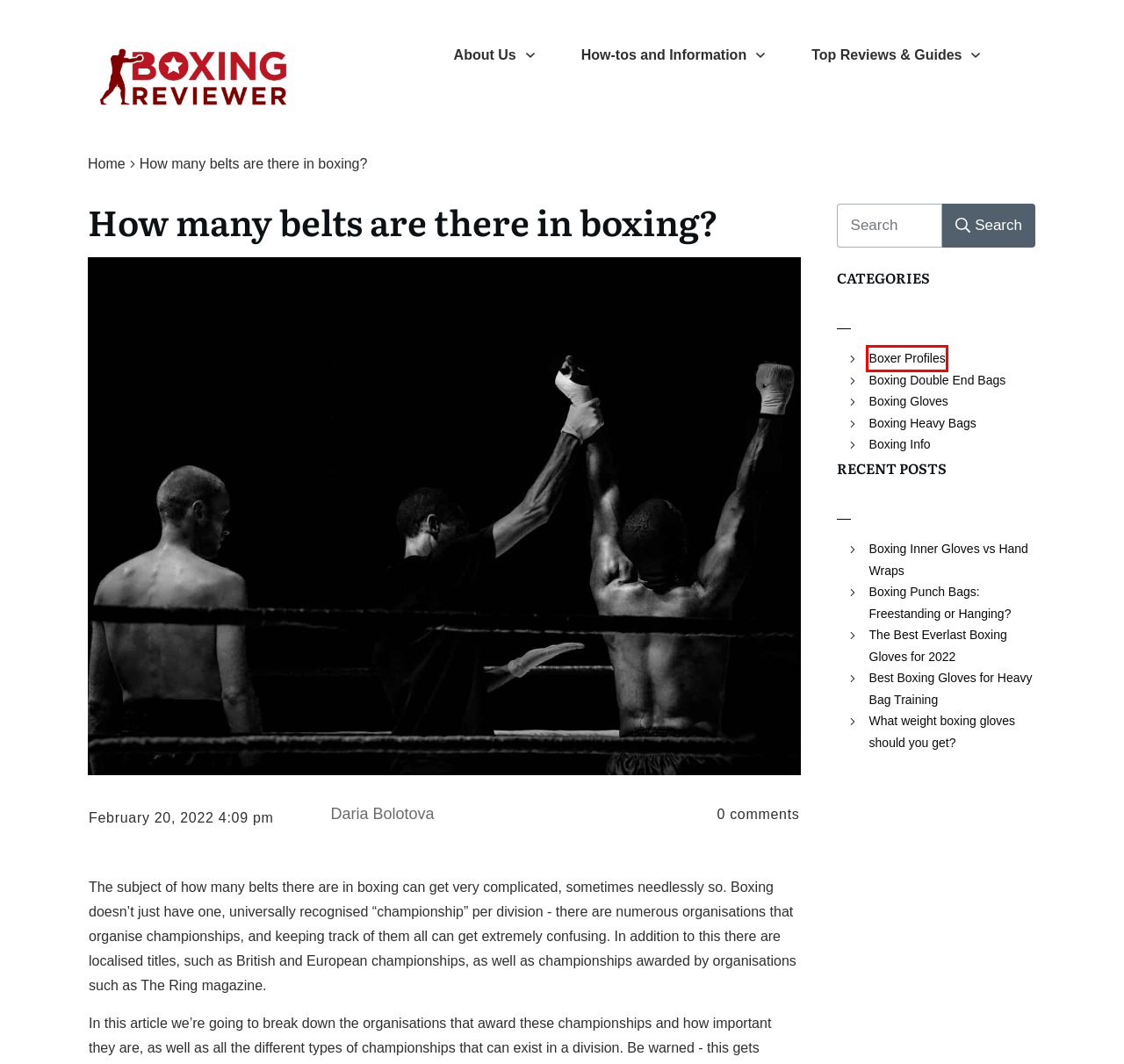Please examine the screenshot provided, which contains a red bounding box around a UI element. Select the webpage description that most accurately describes the new page displayed after clicking the highlighted element. Here are the candidates:
A. Boxer Profiles Archives - Boxing Reviewer
B. The ULTIMATE guide to boxing gloves | Guides & FAQ
C. About Us - Boxing Reviewer
D. The ULTIMATE guide to Boxing Double End Bags | Guides & FAQ
E. Boxing Punch Bags: Freestanding or Hanging? - Boxing Reviewer
F. Boxing Inner Gloves vs Hand Wraps - Boxing Reviewer
G. The Best Everlast Boxing Gloves for 2022 - Reviews & Guides - Boxing Reviewer
H. What weight boxing gloves should you get? - Boxing Reviewer

A